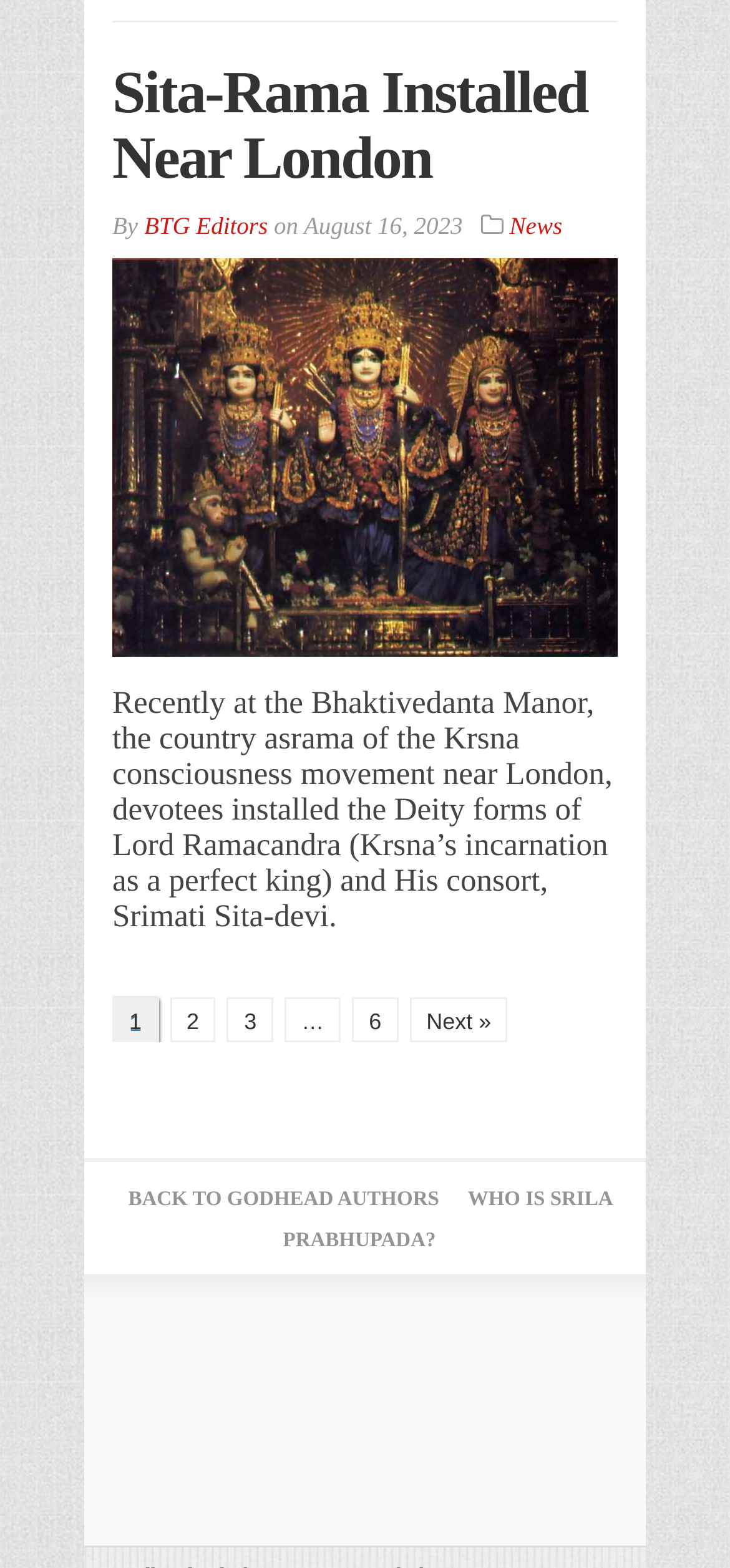Locate the bounding box coordinates of the clickable part needed for the task: "Go to page 2".

[0.233, 0.636, 0.296, 0.665]